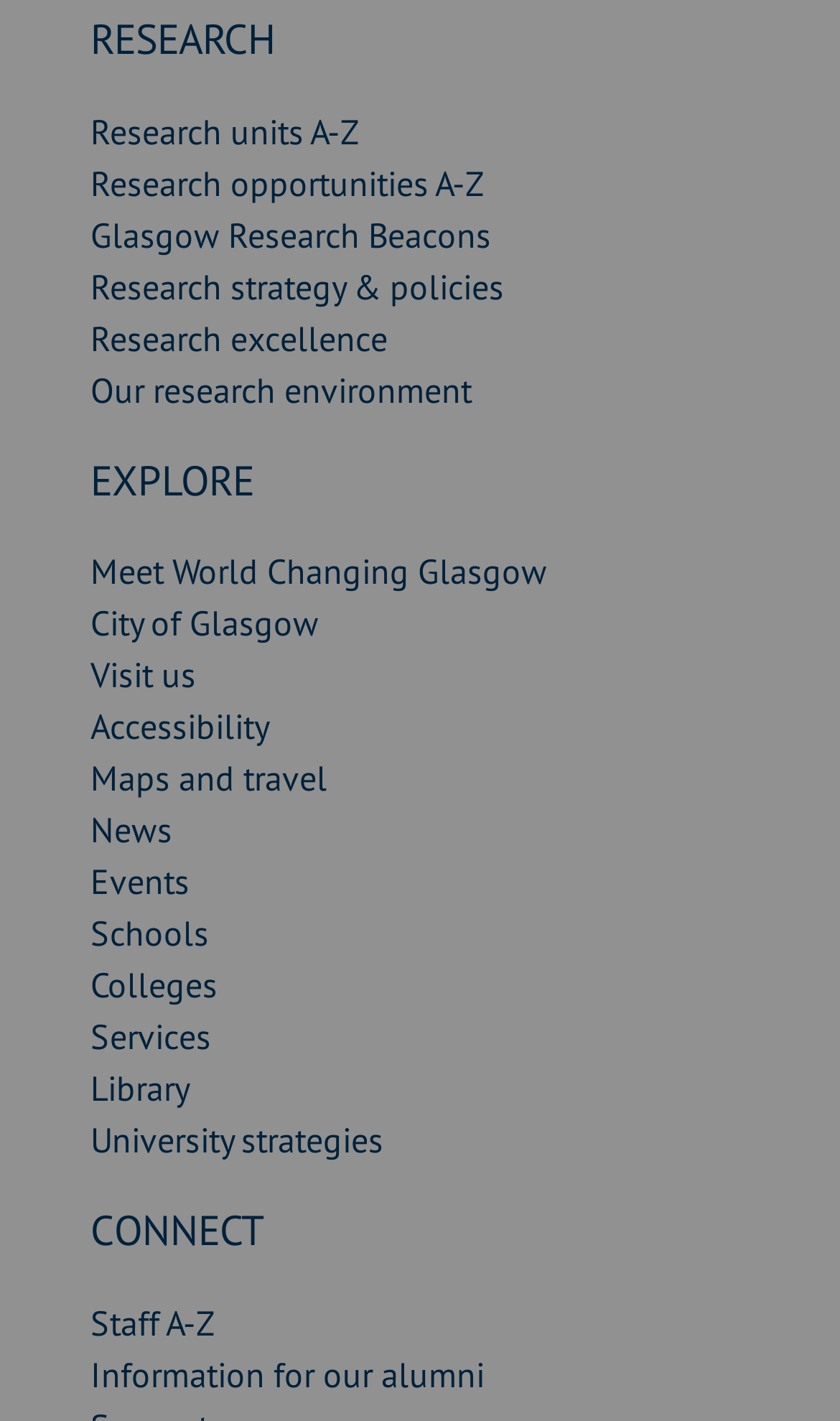Determine the bounding box coordinates of the element that should be clicked to execute the following command: "View University strategies".

[0.108, 0.787, 0.456, 0.817]